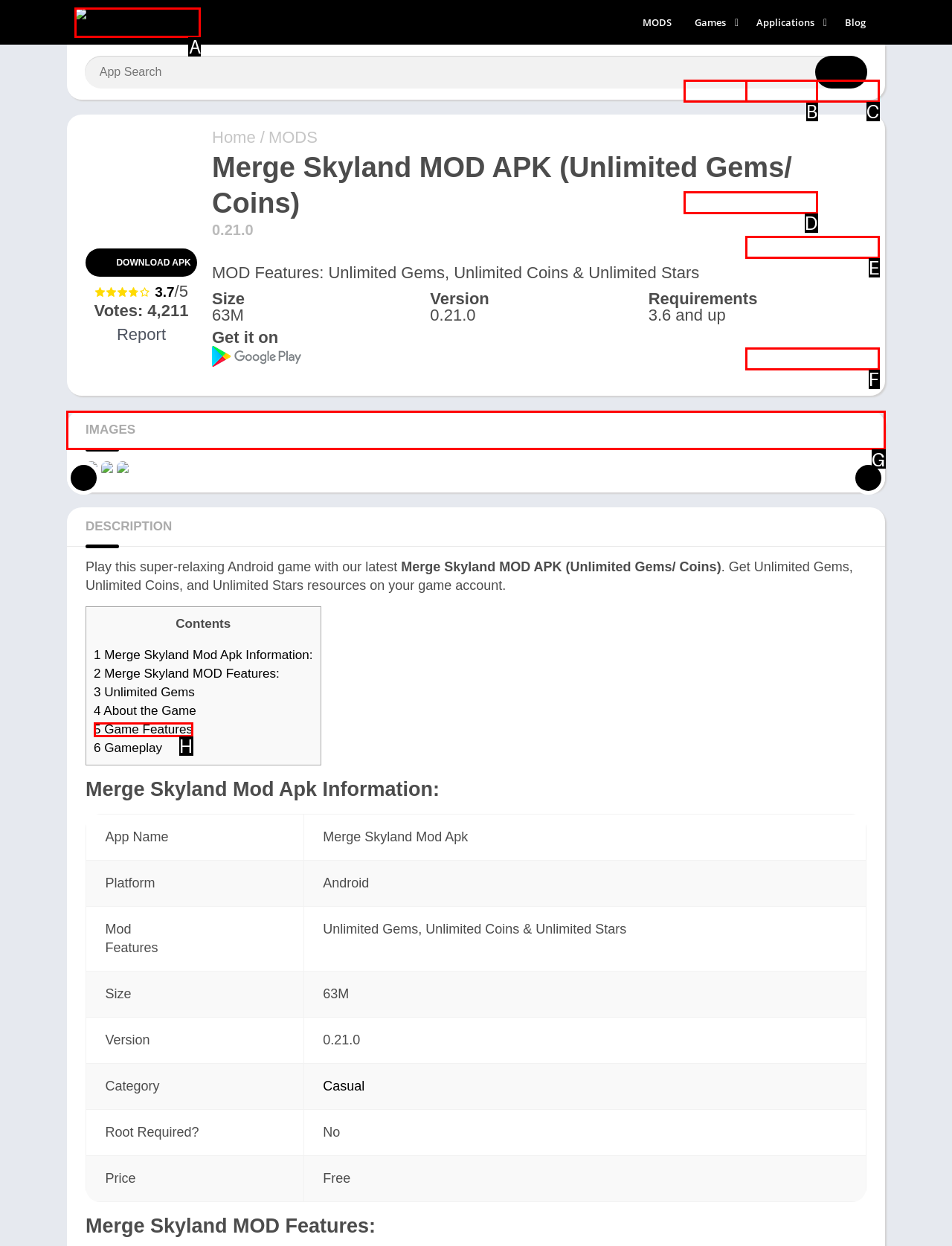Which HTML element should be clicked to complete the task: View the images of the game? Answer with the letter of the corresponding option.

G